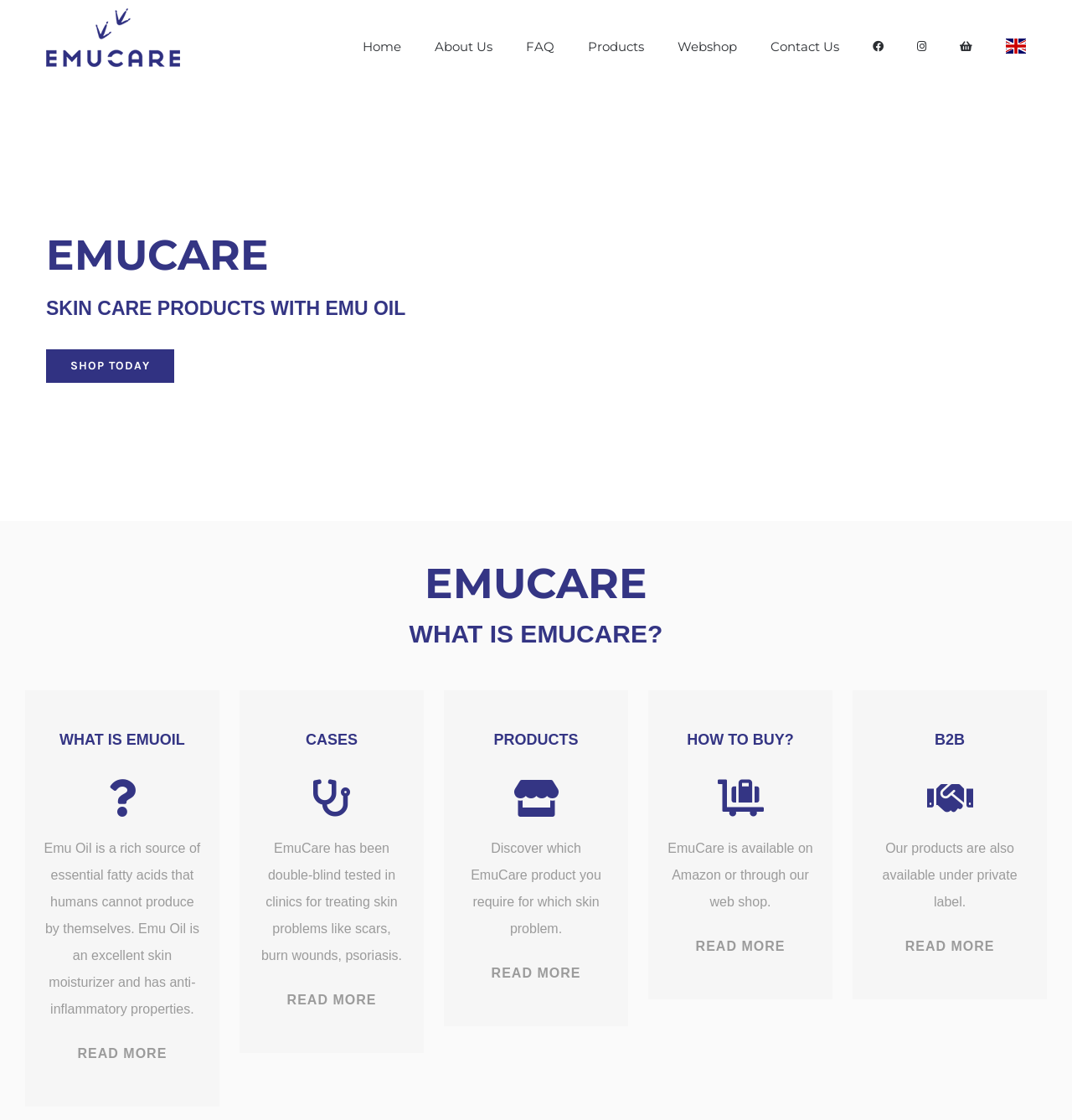Answer the question using only one word or a concise phrase: How many main menu items are there?

8